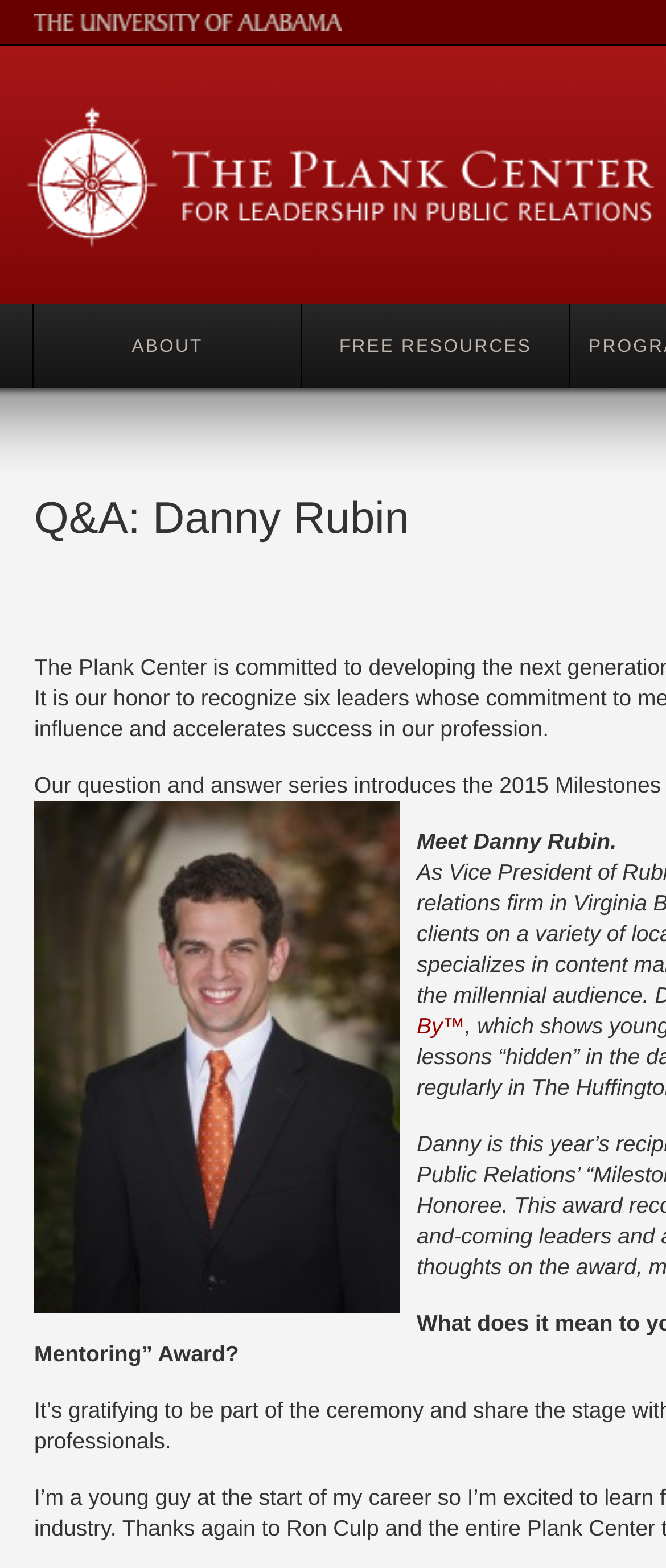How many links are there in the top section of the webpage?
Give a single word or phrase answer based on the content of the image.

3